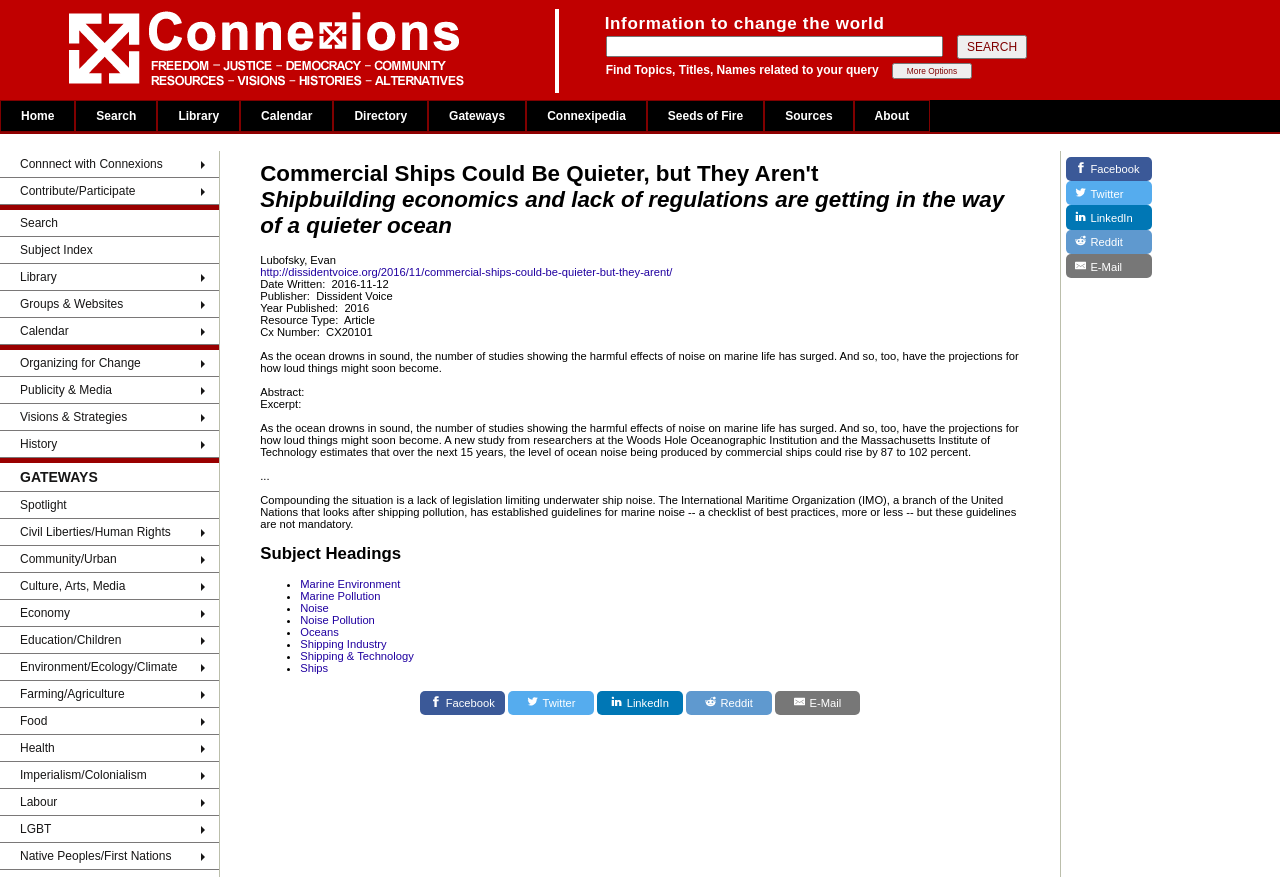What is the text on the top-left corner of the webpage?
Please provide a single word or phrase as your answer based on the screenshot.

Home